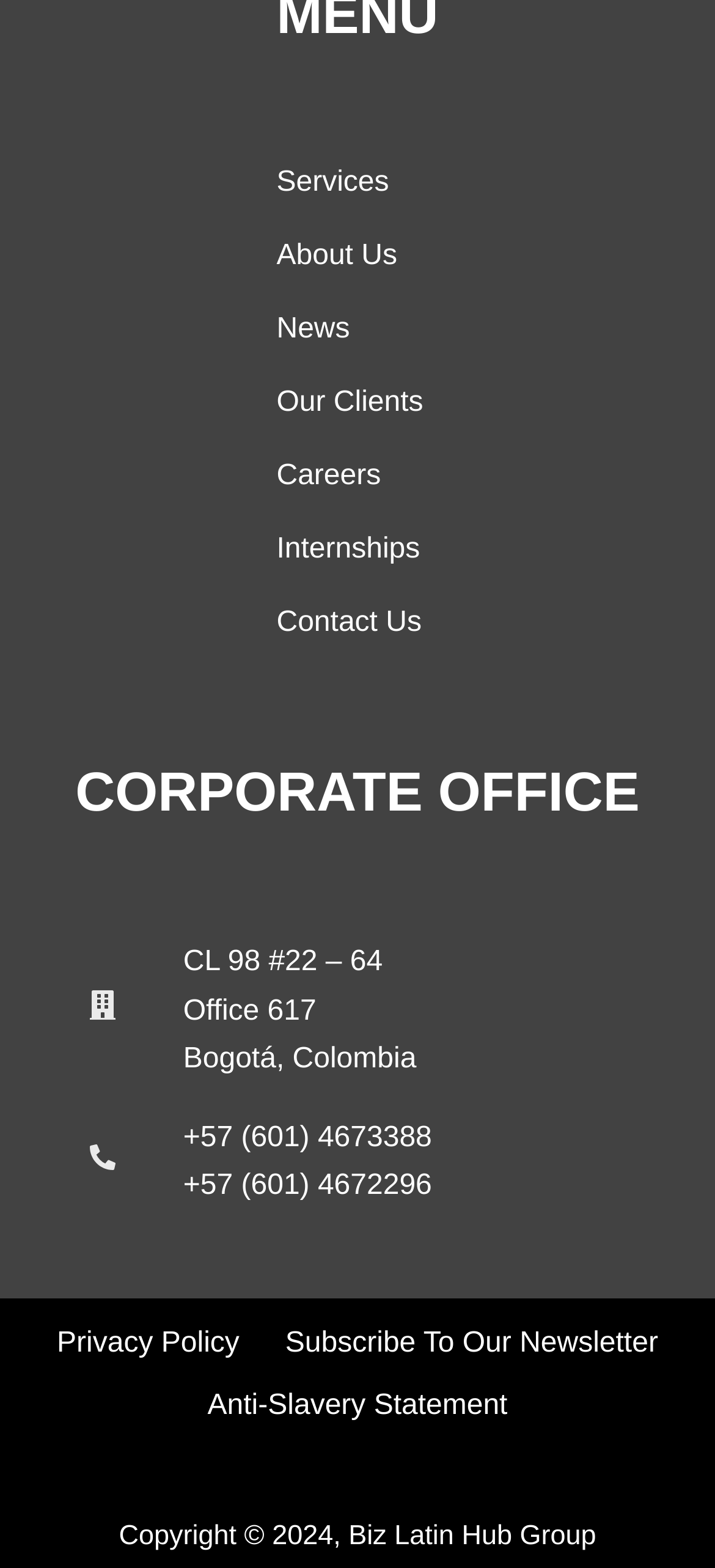What year is the copyright for?
Refer to the image and provide a one-word or short phrase answer.

2024